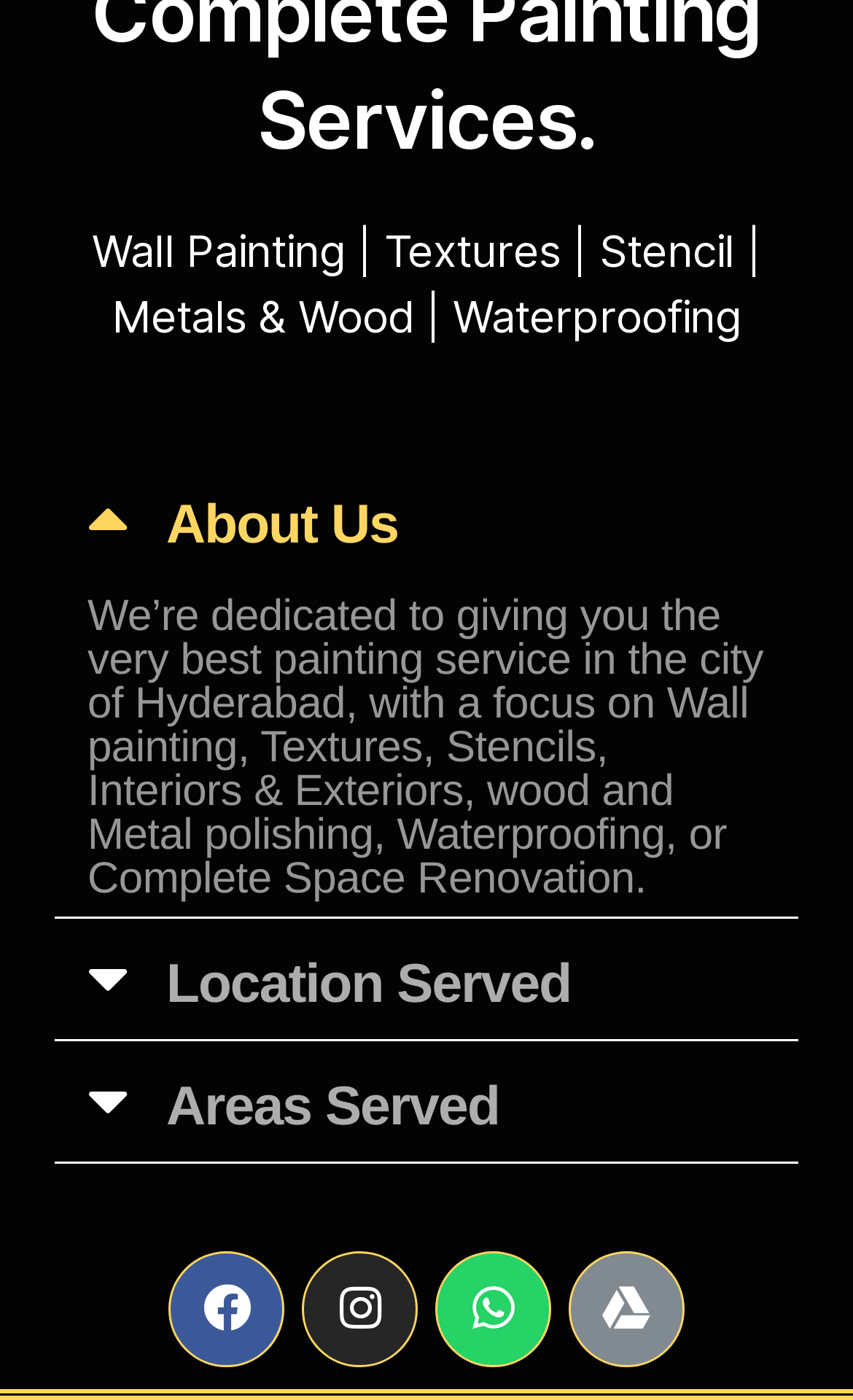How many social media links are present on the webpage? Examine the screenshot and reply using just one word or a brief phrase.

4